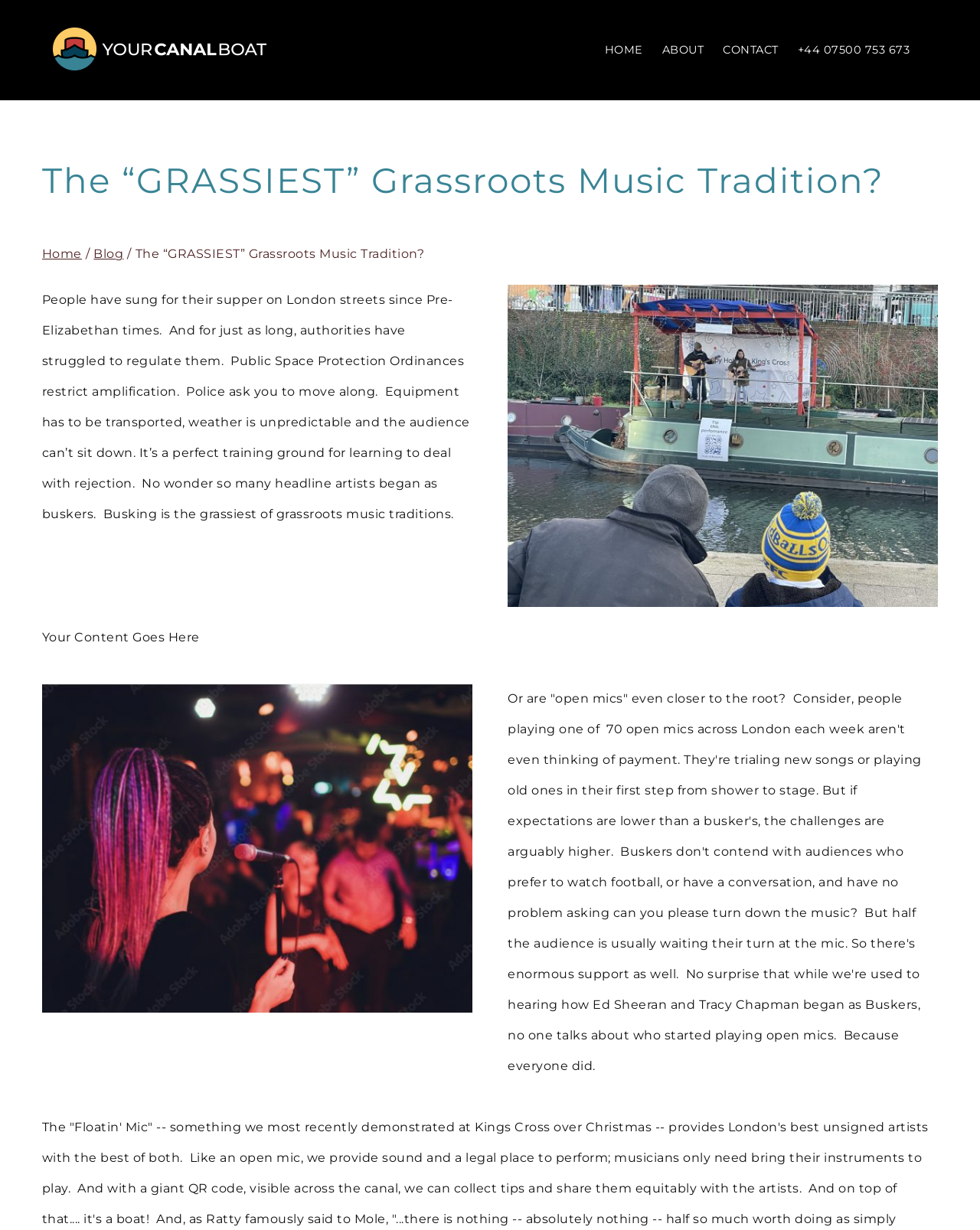Use the information in the screenshot to answer the question comprehensively: How many navigation links are in the main menu?

The main menu is located at the top of the webpage, and it contains four navigation links: 'HOME', 'ABOUT', 'CONTACT', and a phone number. Therefore, there are four navigation links in the main menu.